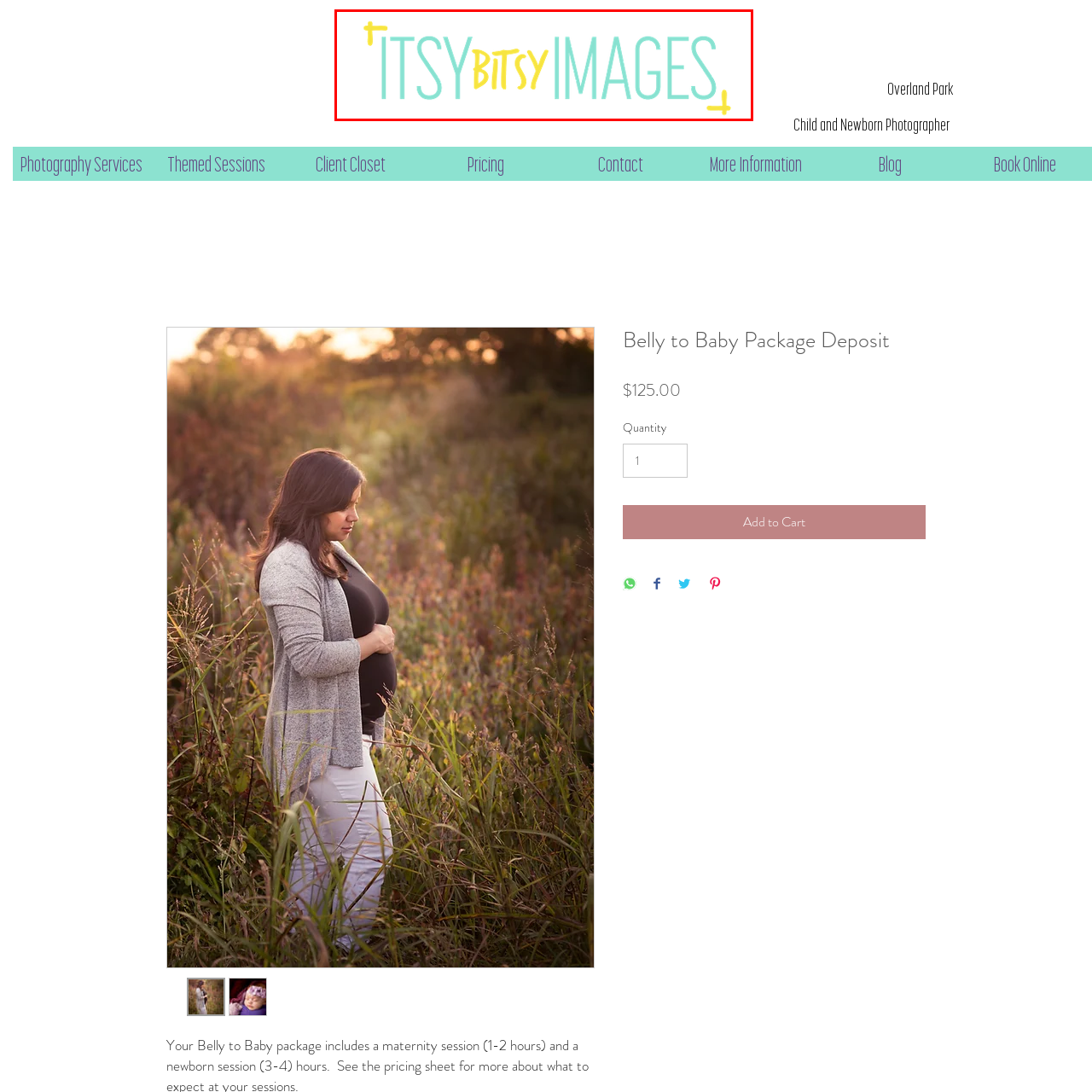Provide an in-depth description of the image within the red bounding box.

The image features a playful and vibrant logo for "Itsy Bitsy Images," a newborn photography business. The design uses a whimsical combination of colors, with "Itsy" in a soothing mint green and "Bitsy" in a cheerful yellow, creating a friendly and inviting aesthetic. The word "Images" is styled in the same mint green, tying the elements of the logo together harmoniously. The overall look is both modern and approachable, reflecting the brand's focus on capturing the delicate beauty of newborns and children. This logo represents the beginning of the "Belly to Baby Package Deposit" offering, which likely caters to families seeking professional photography to celebrate their milestones.